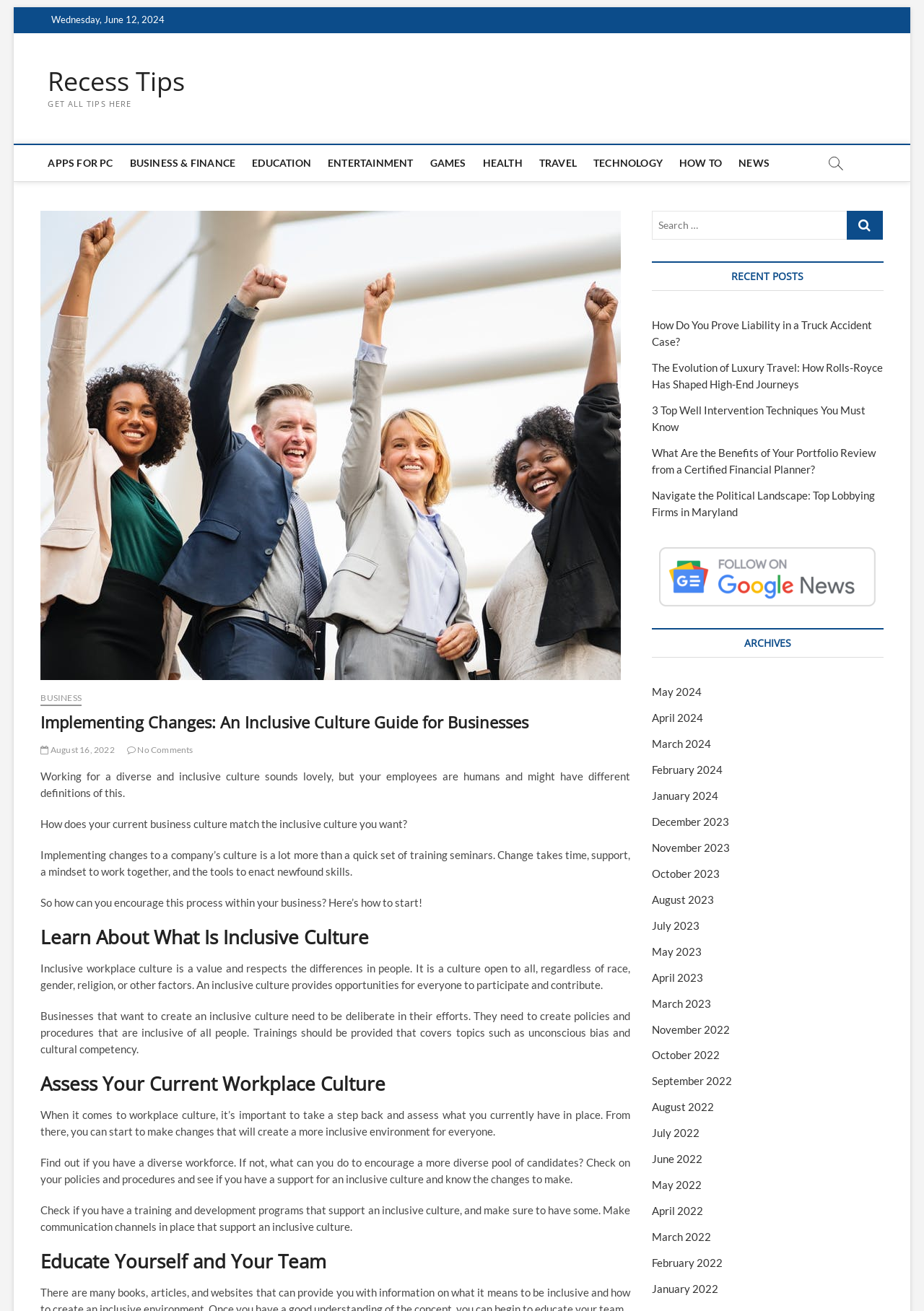Using the webpage screenshot, find the UI element described by Business. Provide the bounding box coordinates in the format (top-left x, top-left y, bottom-right x, bottom-right y), ensuring all values are floating point numbers between 0 and 1.

[0.044, 0.528, 0.088, 0.538]